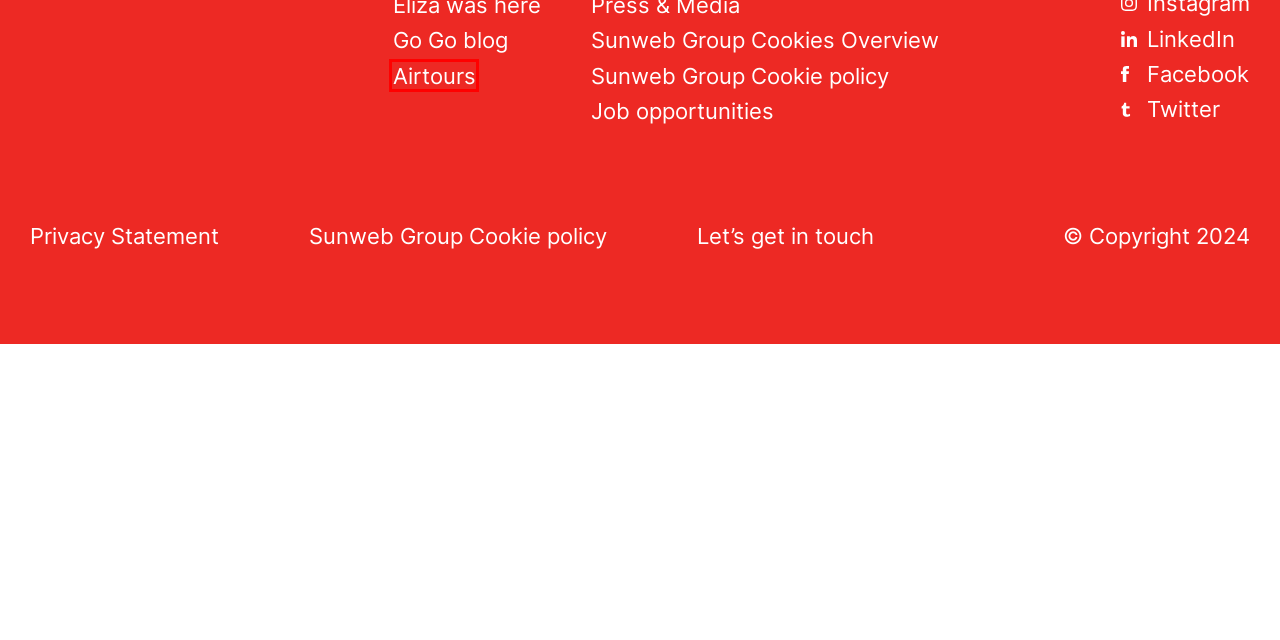Look at the screenshot of a webpage with a red bounding box and select the webpage description that best corresponds to the new page after clicking the element in the red box. Here are the options:
A. Sunweb Group Cookie policy - Sunweb Group
B. Sunweb Group Cookies Overview - Sunweb Group
C. It's a Sunweb holiday: onvergetelijke zonvakanties & wintersport
D. Privacy Statement - Sunweb Group
E. Our brands - Sunweb Group
F. GOGO Blog | Jouw ultieme zomervakantie vind je hier!
G. Jobs at Sunweb Group
H. Airtours | Prisvärda charterresor

H